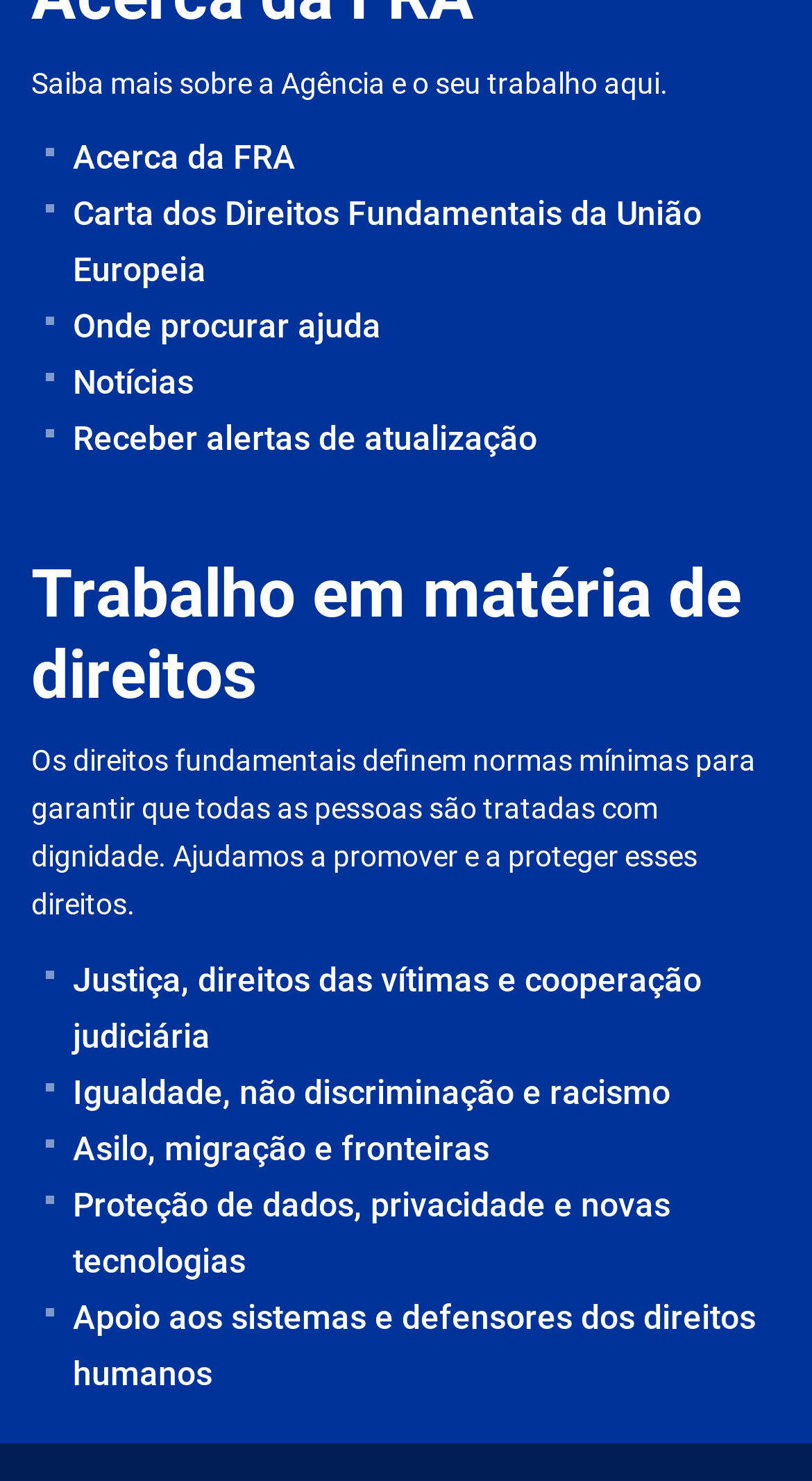Kindly determine the bounding box coordinates for the clickable area to achieve the given instruction: "Learn more about the FRA".

[0.051, 0.088, 0.962, 0.126]